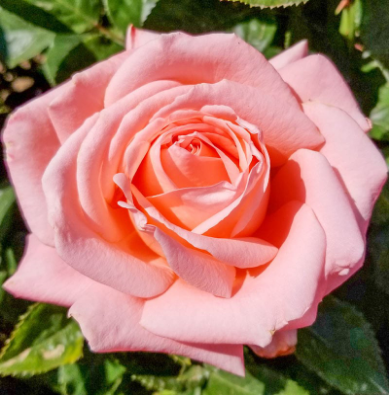Is the rose resistant to diseases?
Answer the question with a thorough and detailed explanation.

The caption states that the plant's 'upright foliage is resistant to diseases', indicating that the rose has a natural defense against diseases and is less likely to be affected by them.